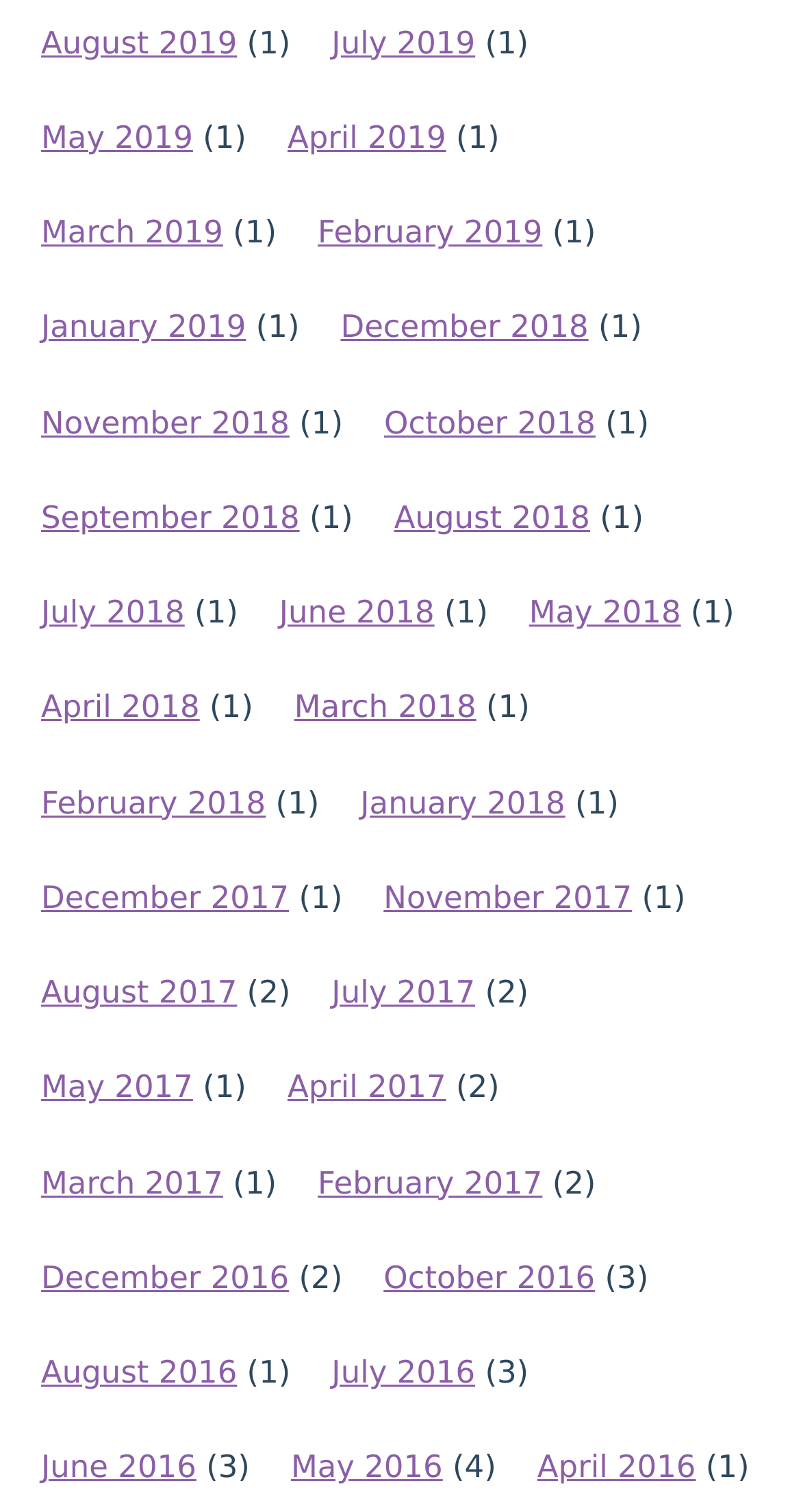How many months have two articles?
Look at the webpage screenshot and answer the question with a detailed explanation.

After analyzing the links and their corresponding static text, I found that three months have two articles, which are August 2017, April 2017, and October 2016. These months have a static text '(2)' next to their links.